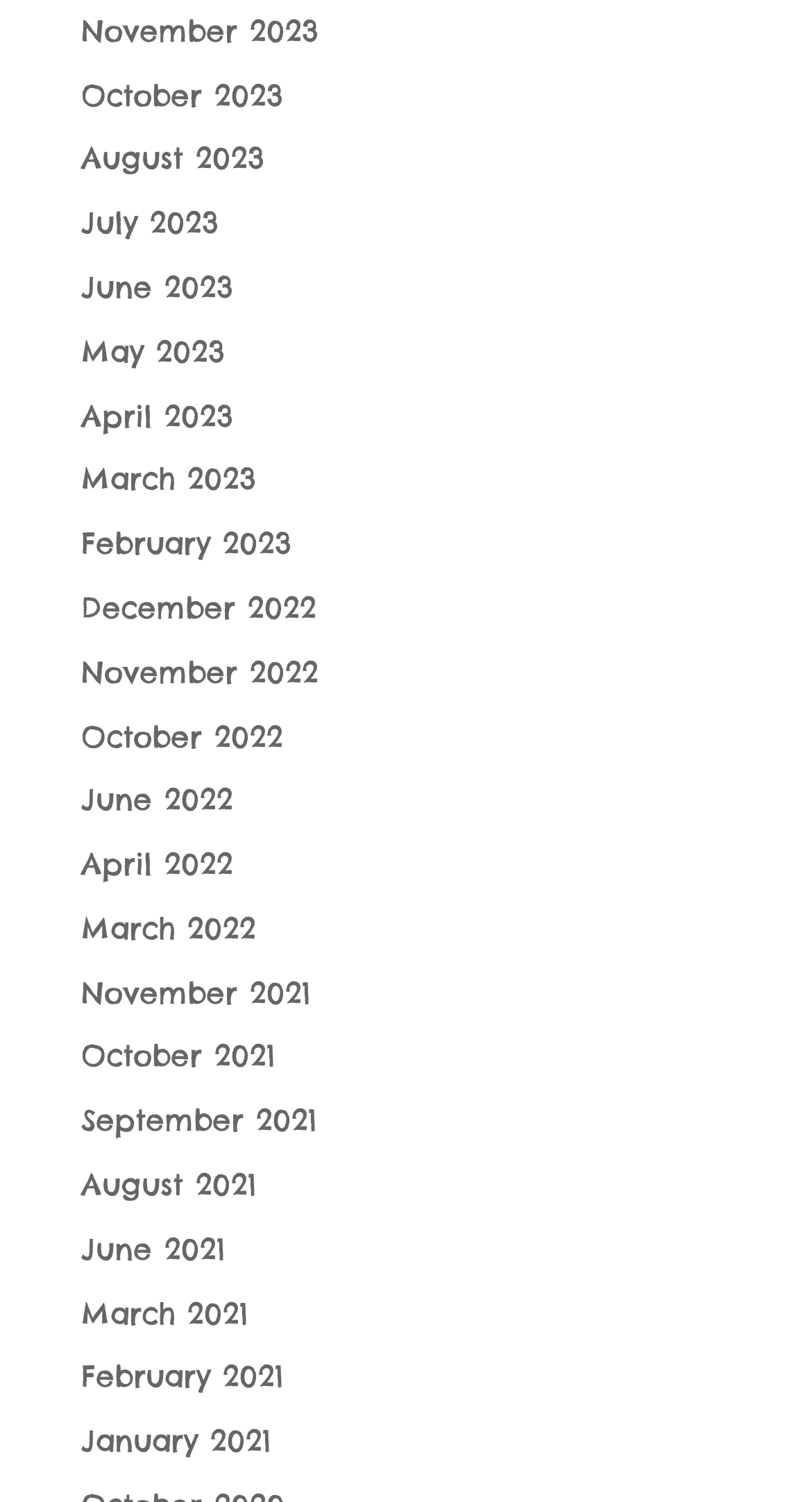Determine the coordinates of the bounding box that should be clicked to complete the instruction: "check June 2021". The coordinates should be represented by four float numbers between 0 and 1: [left, top, right, bottom].

[0.1, 0.819, 0.277, 0.844]